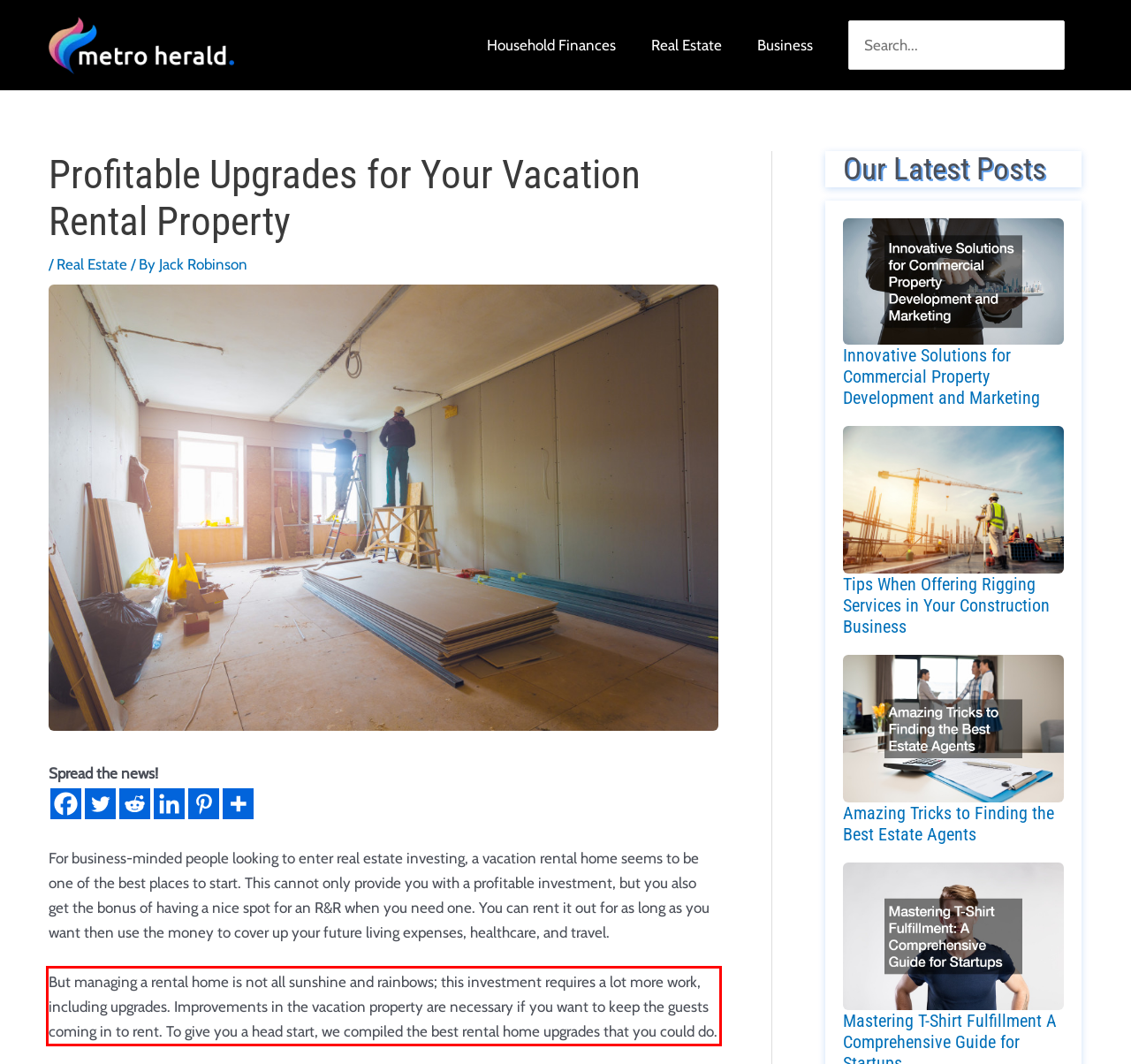Please extract the text content within the red bounding box on the webpage screenshot using OCR.

But managing a rental home is not all sunshine and rainbows; this investment requires a lot more work, including upgrades. Improvements in the vacation property are necessary if you want to keep the guests coming in to rent. To give you a head start, we compiled the best rental home upgrades that you could do.